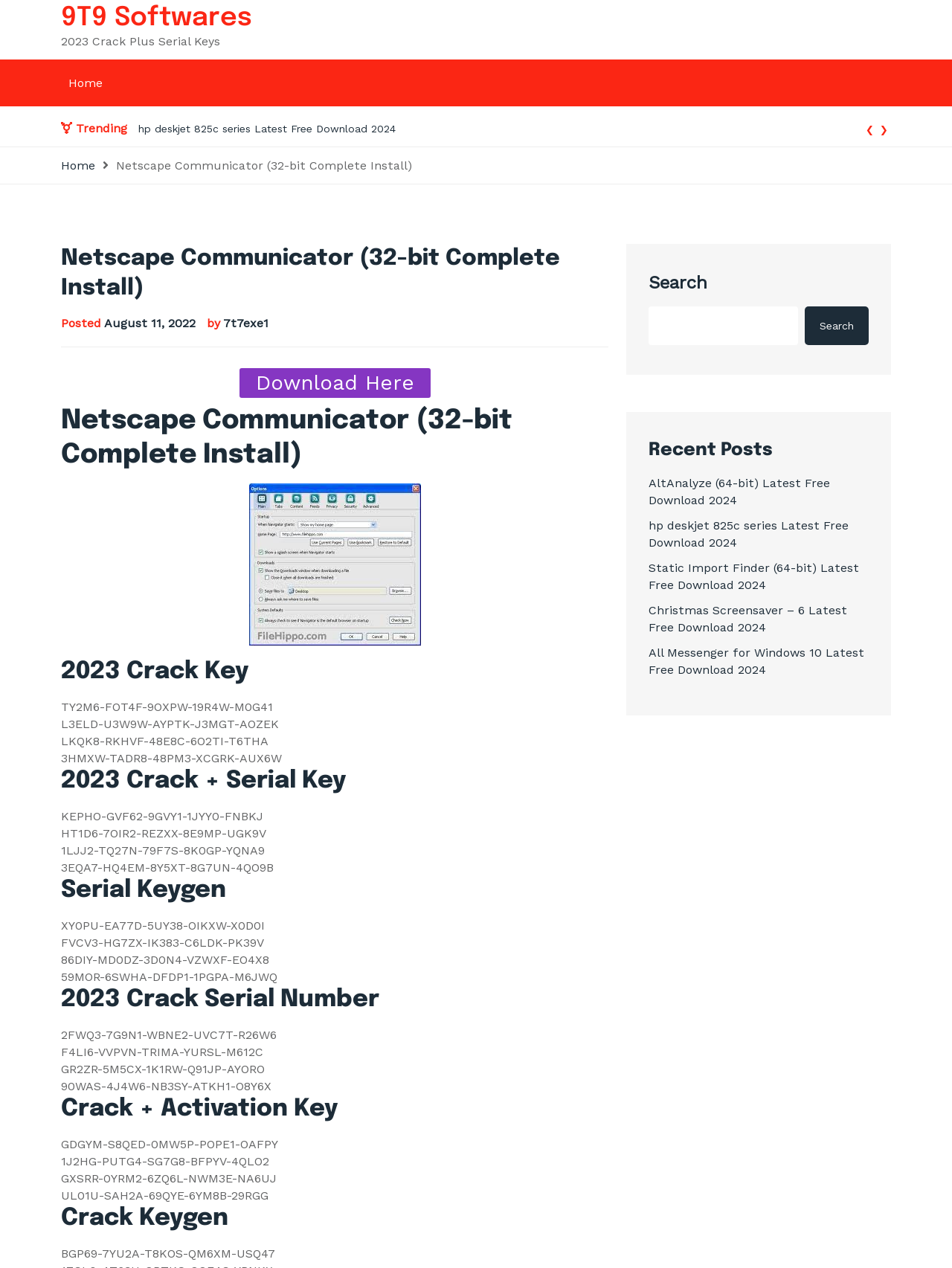Using the provided element description "Search", determine the bounding box coordinates of the UI element.

[0.845, 0.242, 0.912, 0.272]